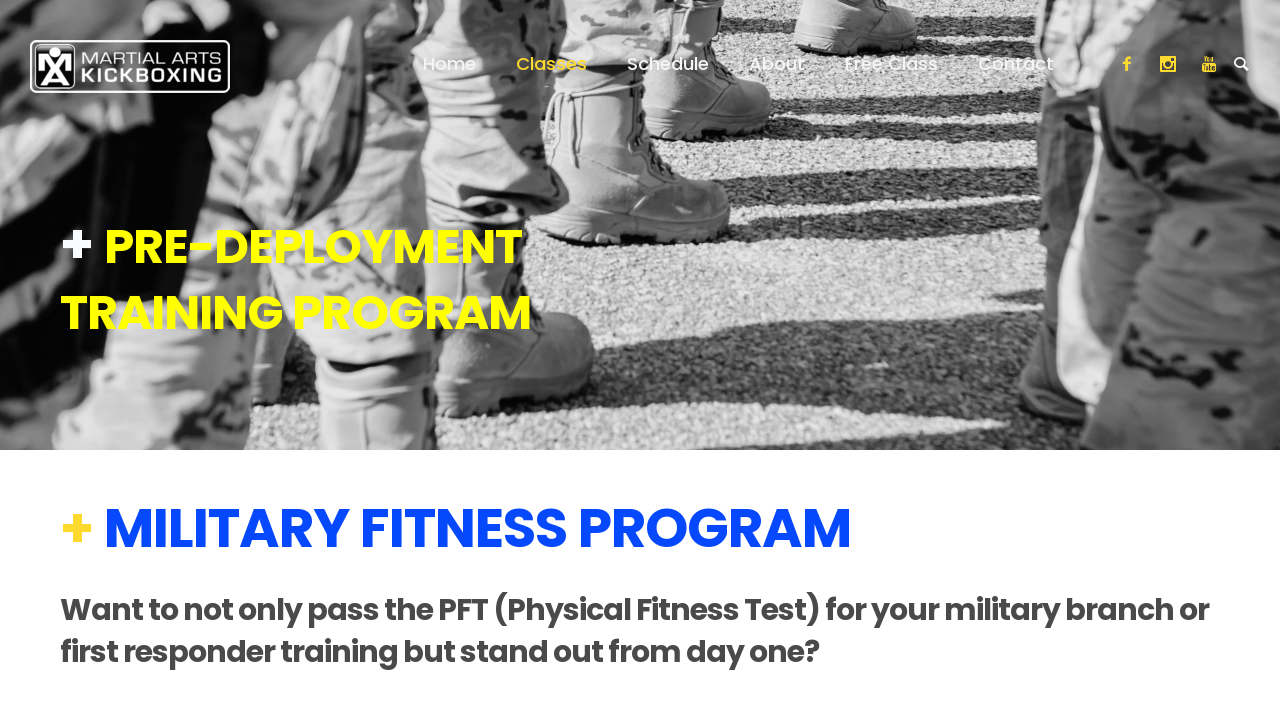Please find the bounding box coordinates of the element's region to be clicked to carry out this instruction: "Click on Martial Arts Kickboxing logo".

[0.023, 0.057, 0.18, 0.132]